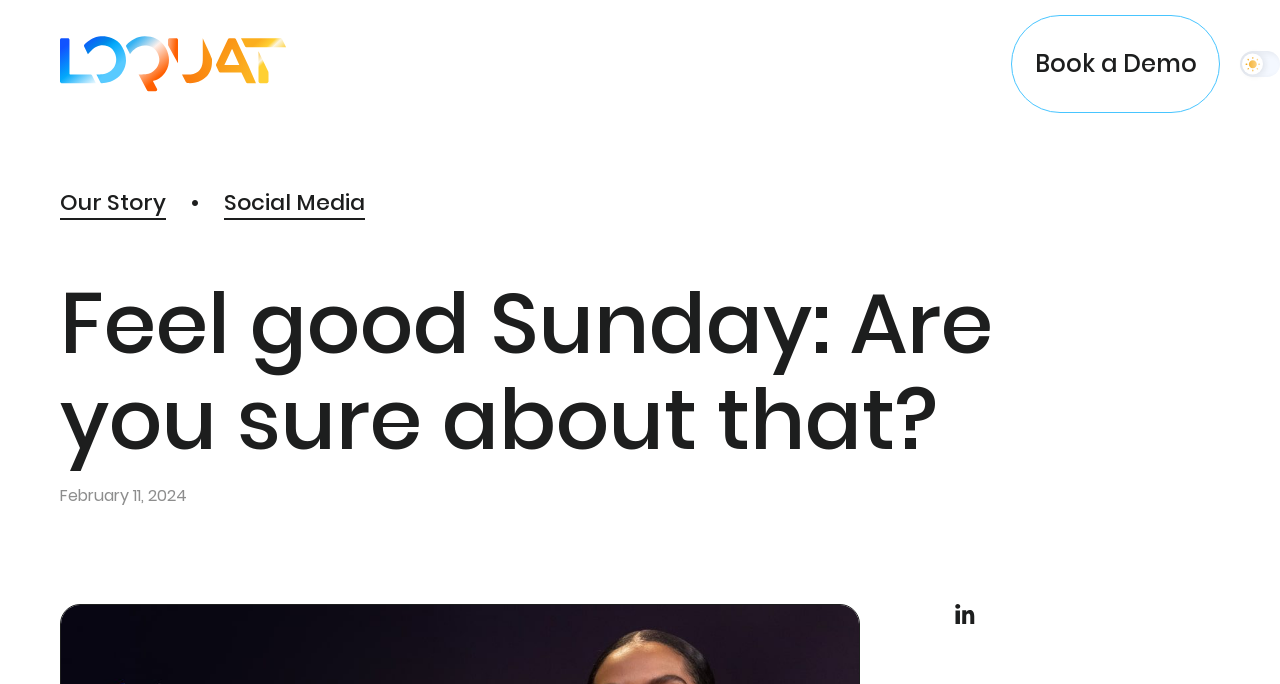Give a one-word or one-phrase response to the question: 
How many social media links are there?

1